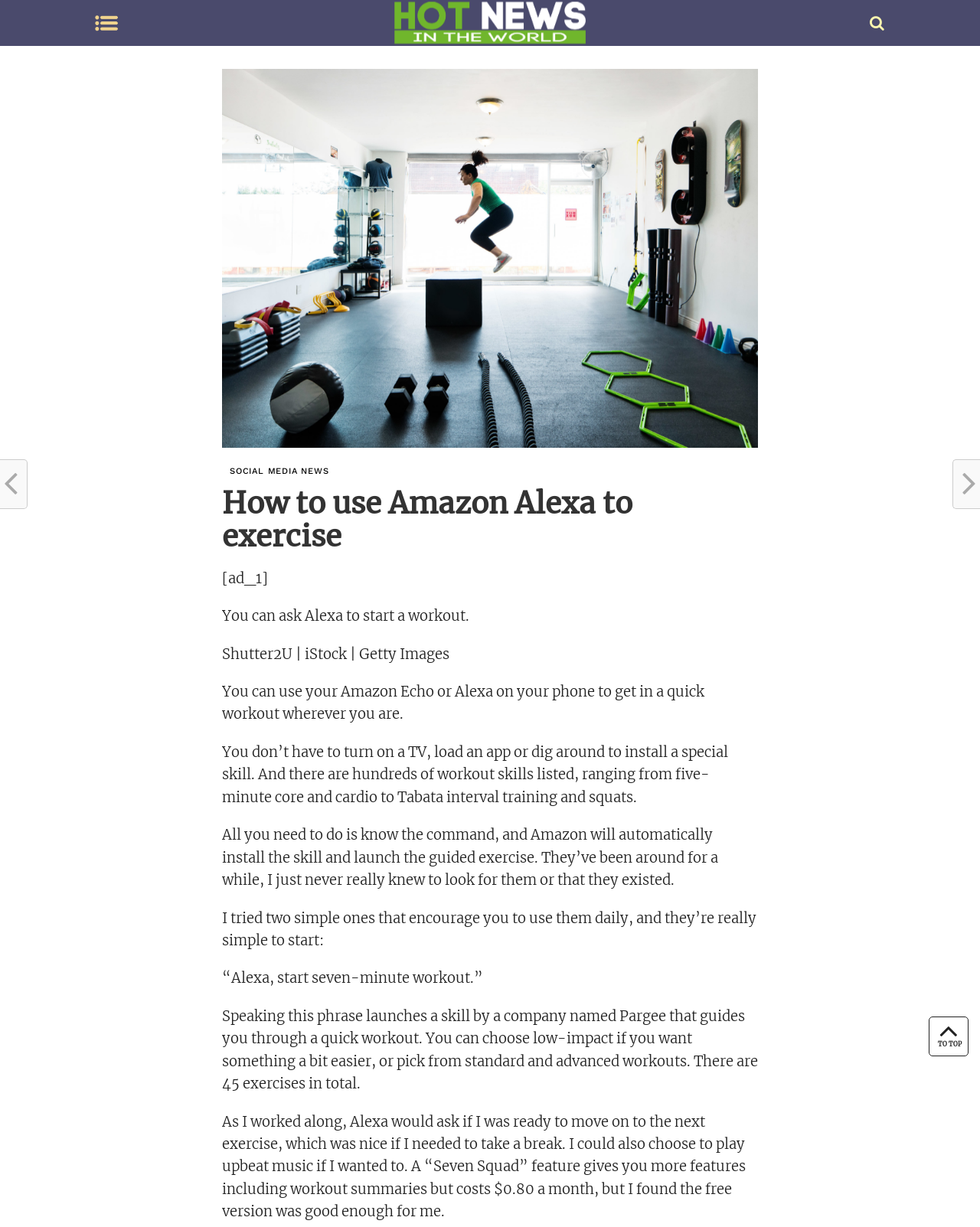What is the purpose of the 'TO TOP' button?
Please respond to the question with as much detail as possible.

The static text 'TO TOP' and its position at the bottom of the page suggest that it is a button to go to the top of the page.